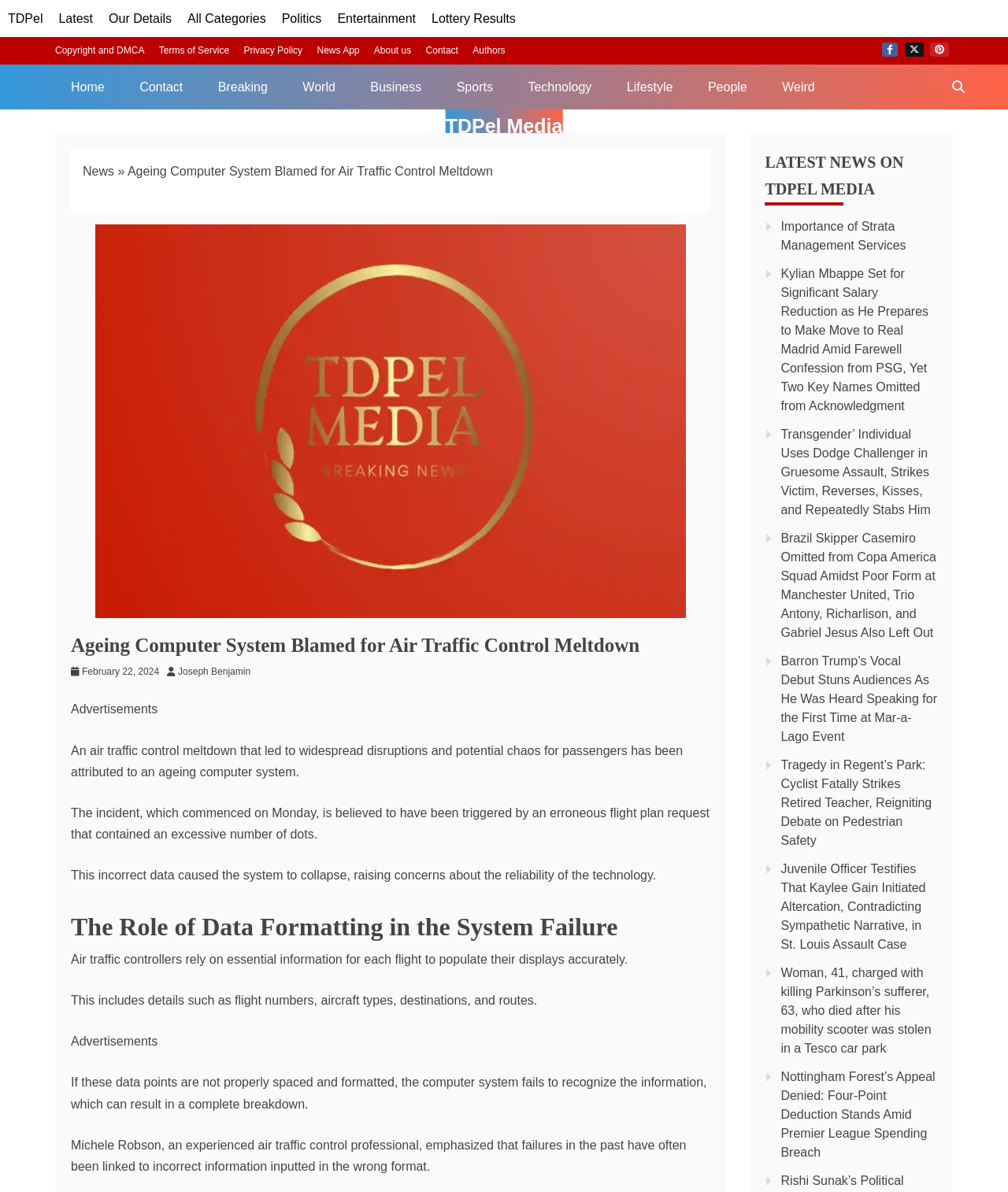How many latest news articles are listed on the webpage?
From the screenshot, provide a brief answer in one word or phrase.

8